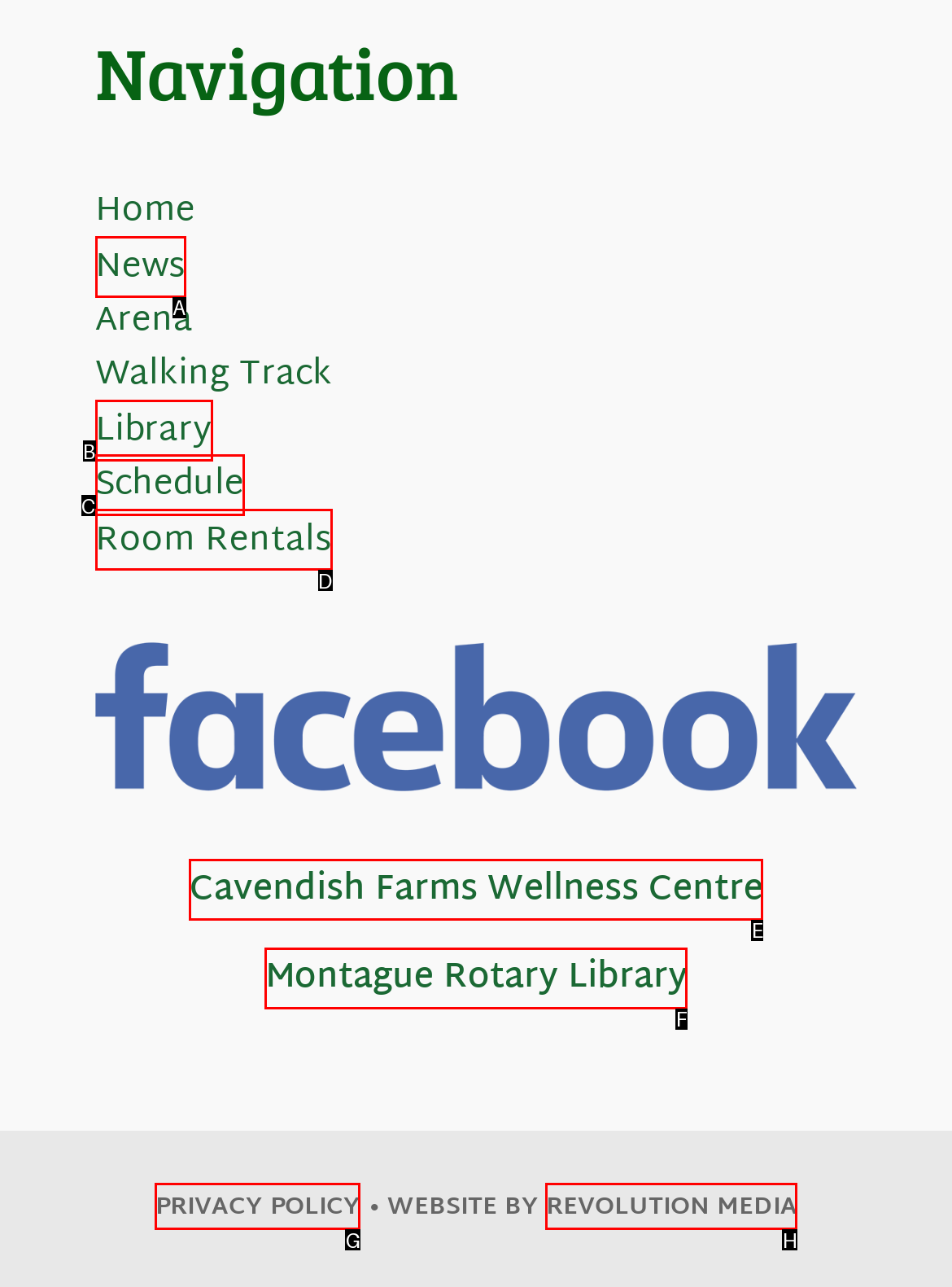Select the letter that corresponds to the UI element described as: Cavendish Farms Wellness Centre
Answer by providing the letter from the given choices.

E